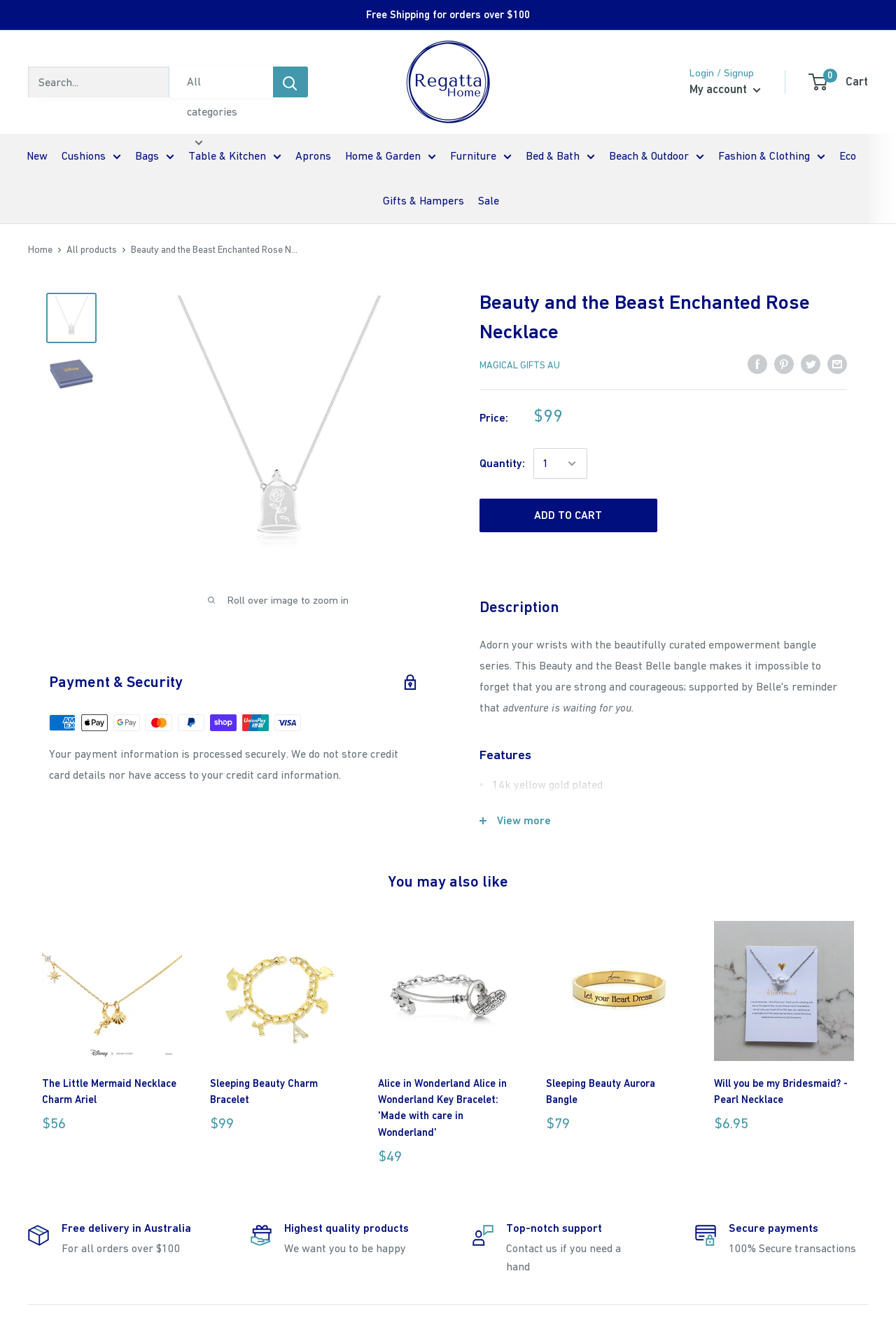Please specify the bounding box coordinates of the area that should be clicked to accomplish the following instruction: "View more products". The coordinates should consist of four float numbers between 0 and 1, i.e., [left, top, right, bottom].

[0.512, 0.603, 0.969, 0.636]